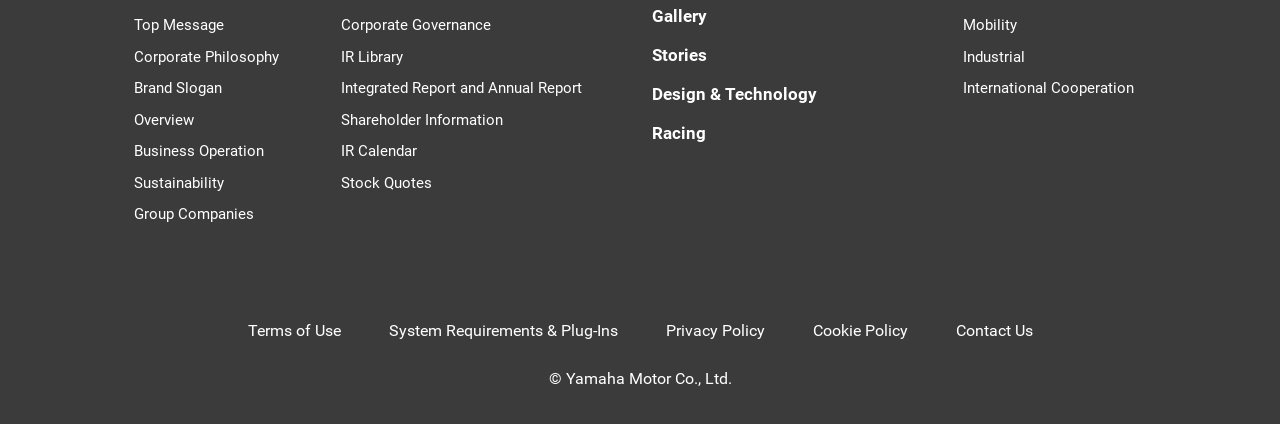Please determine the bounding box coordinates of the element's region to click for the following instruction: "Learn about Sustainability".

[0.104, 0.409, 0.175, 0.455]